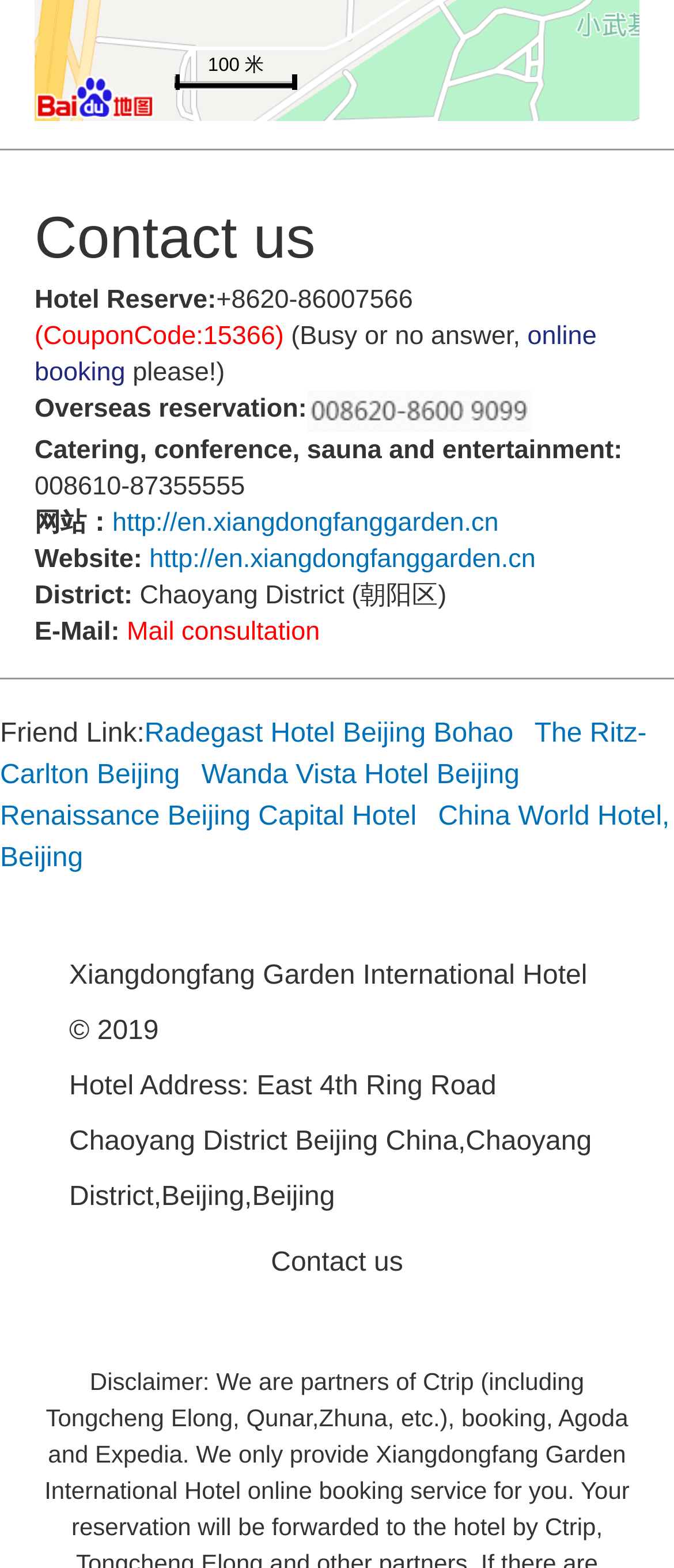Locate the bounding box coordinates of the element that should be clicked to fulfill the instruction: "Explore the 'Technology/Engineering/Computer Science' keyword".

None